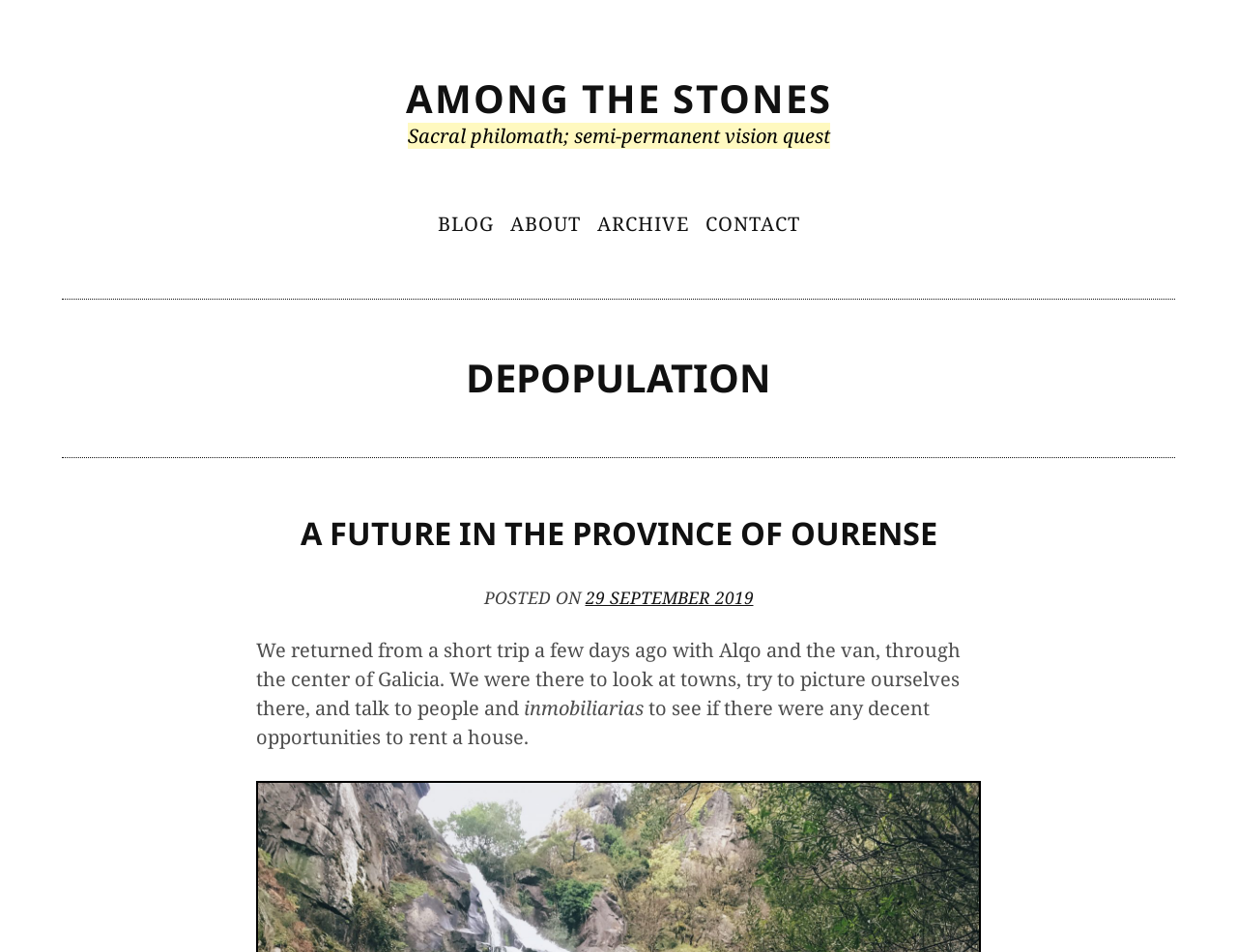From the details in the image, provide a thorough response to the question: What were they looking for in Galicia?

The text in the first post mentions that they were looking for decent opportunities to rent a house in Galicia, which can be found in the sentence 'to see if there were any decent opportunities to rent a house'.